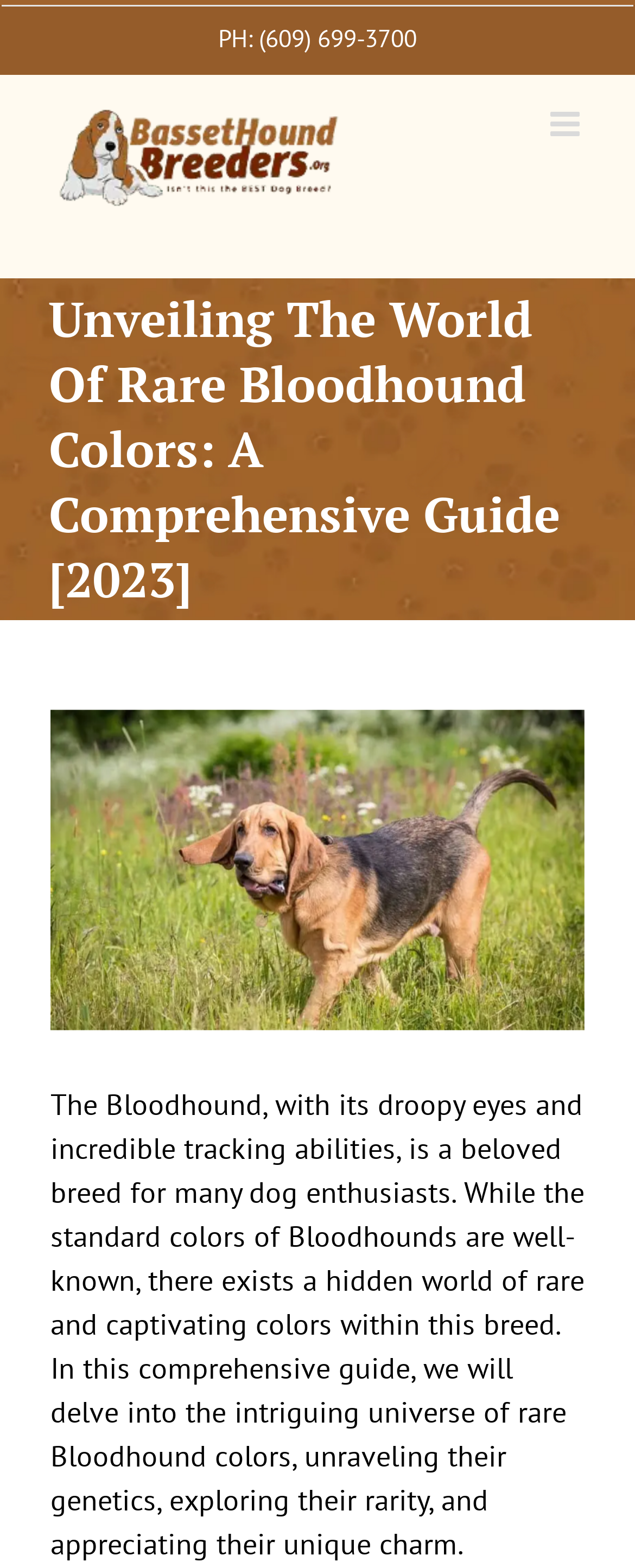What is the phone number on the webpage?
Provide a detailed and extensive answer to the question.

I found the phone number on the top of the webpage, it's a static text element with the content 'PH: (609) 699-3700'.